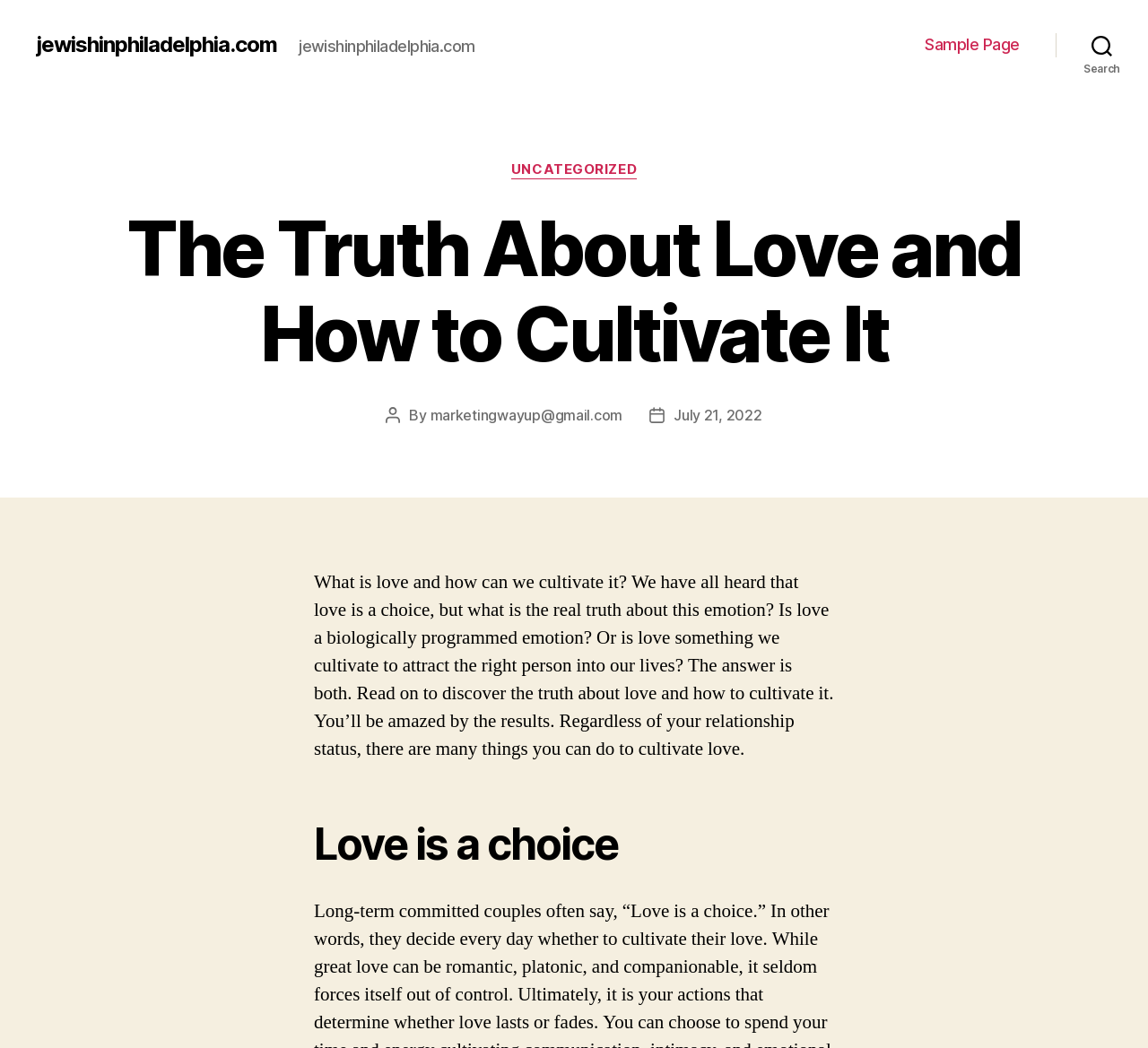Identify the bounding box of the HTML element described here: "Uncategorized". Provide the coordinates as four float numbers between 0 and 1: [left, top, right, bottom].

[0.445, 0.154, 0.555, 0.171]